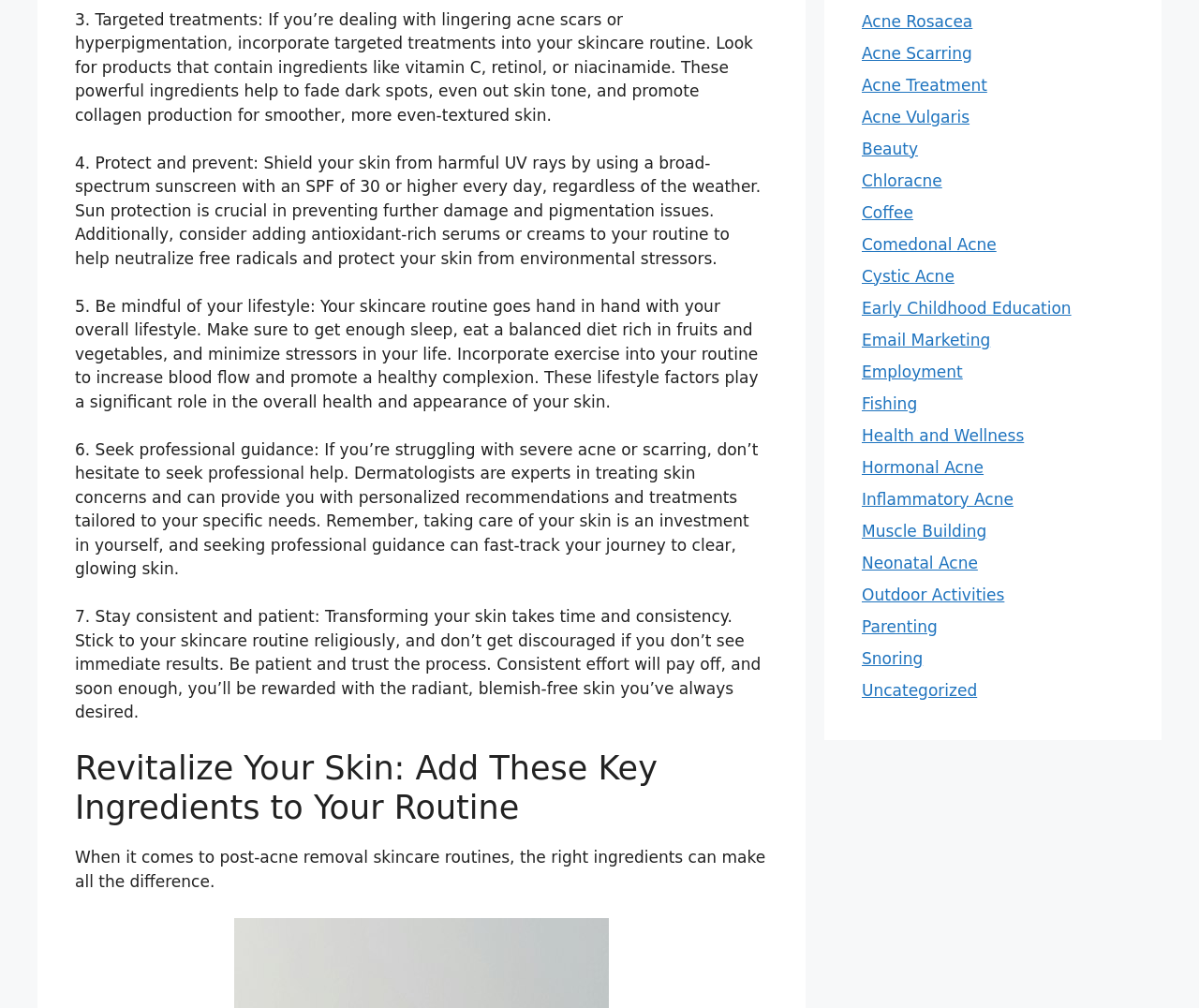Specify the bounding box coordinates of the area that needs to be clicked to achieve the following instruction: "Click on Beauty".

[0.719, 0.138, 0.766, 0.157]